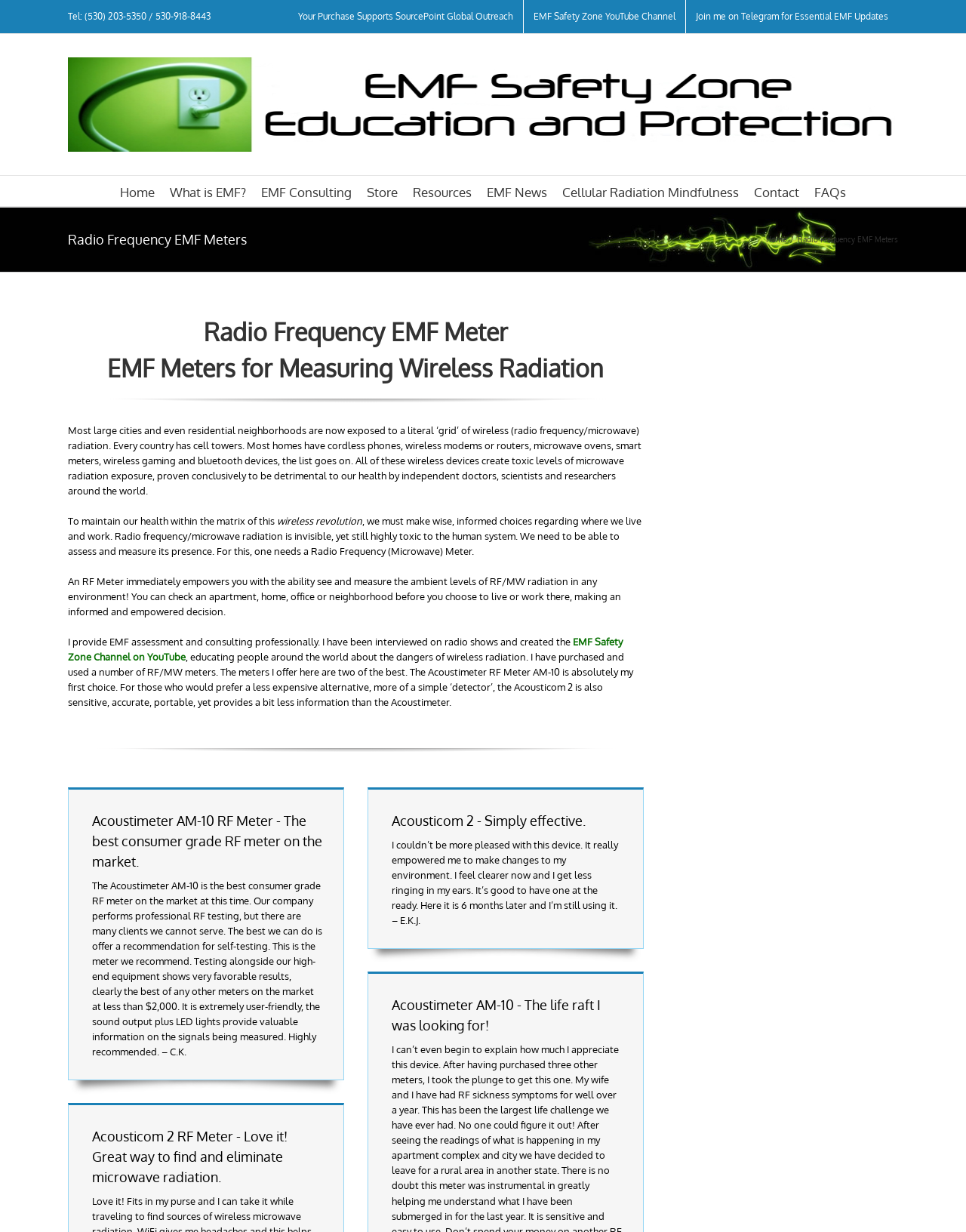Identify the main heading from the webpage and provide its text content.

Radio Frequency EMF Meters